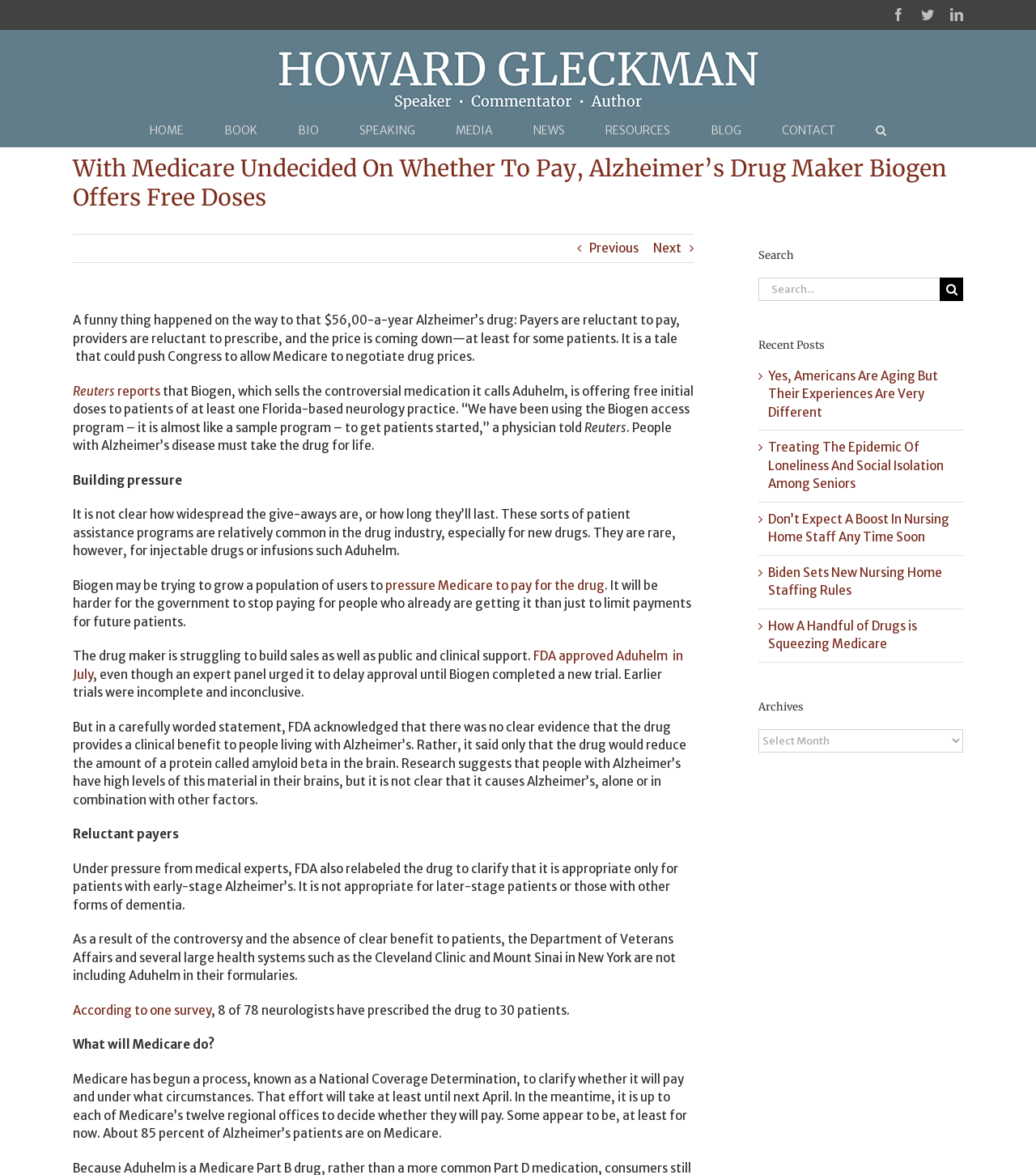Extract the main title from the webpage.

With Medicare Undecided On Whether To Pay, Alzheimer’s Drug Maker Biogen Offers Free Doses